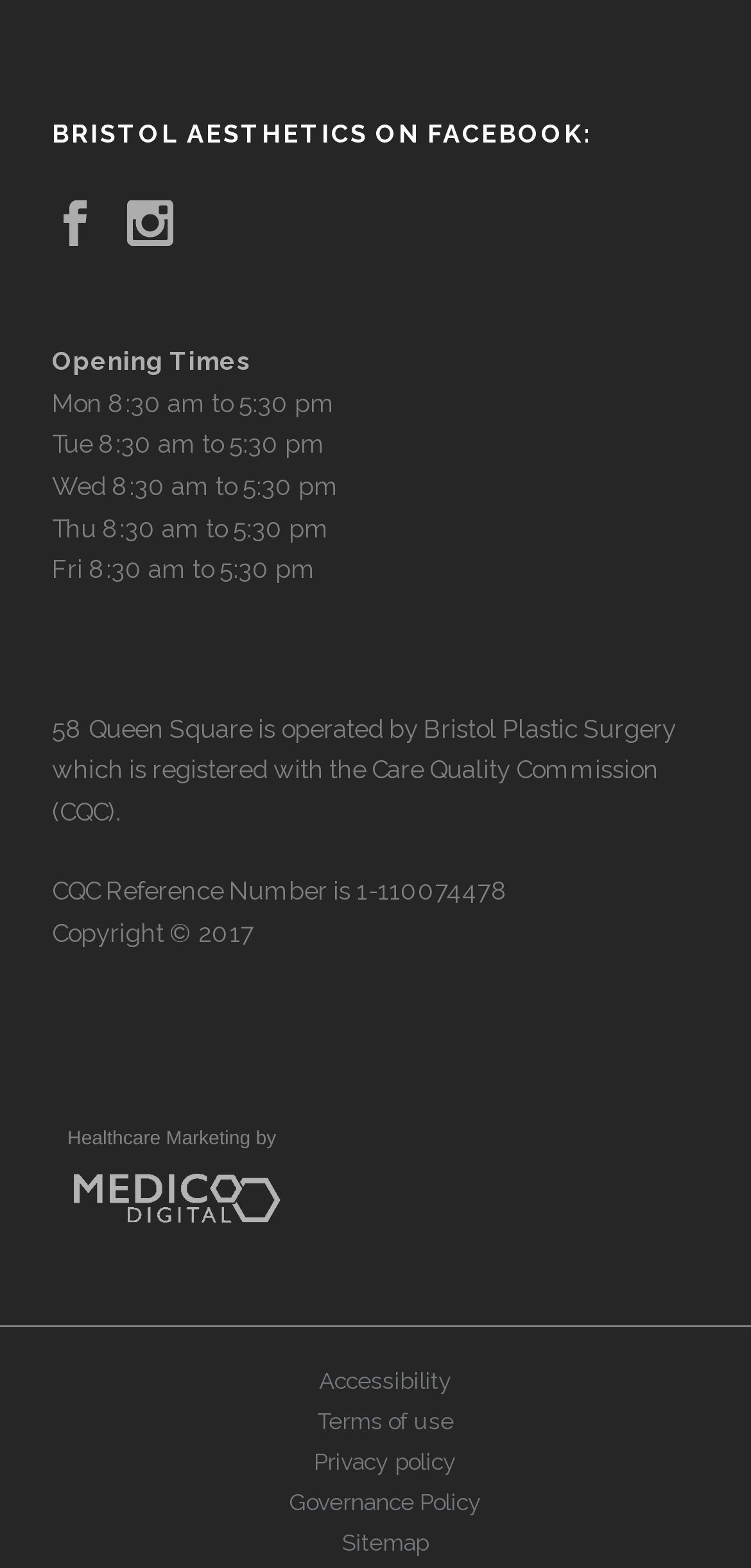Can you find the bounding box coordinates for the element that needs to be clicked to execute this instruction: "Visit Instagram page"? The coordinates should be given as four float numbers between 0 and 1, i.e., [left, top, right, bottom].

[0.169, 0.127, 0.231, 0.159]